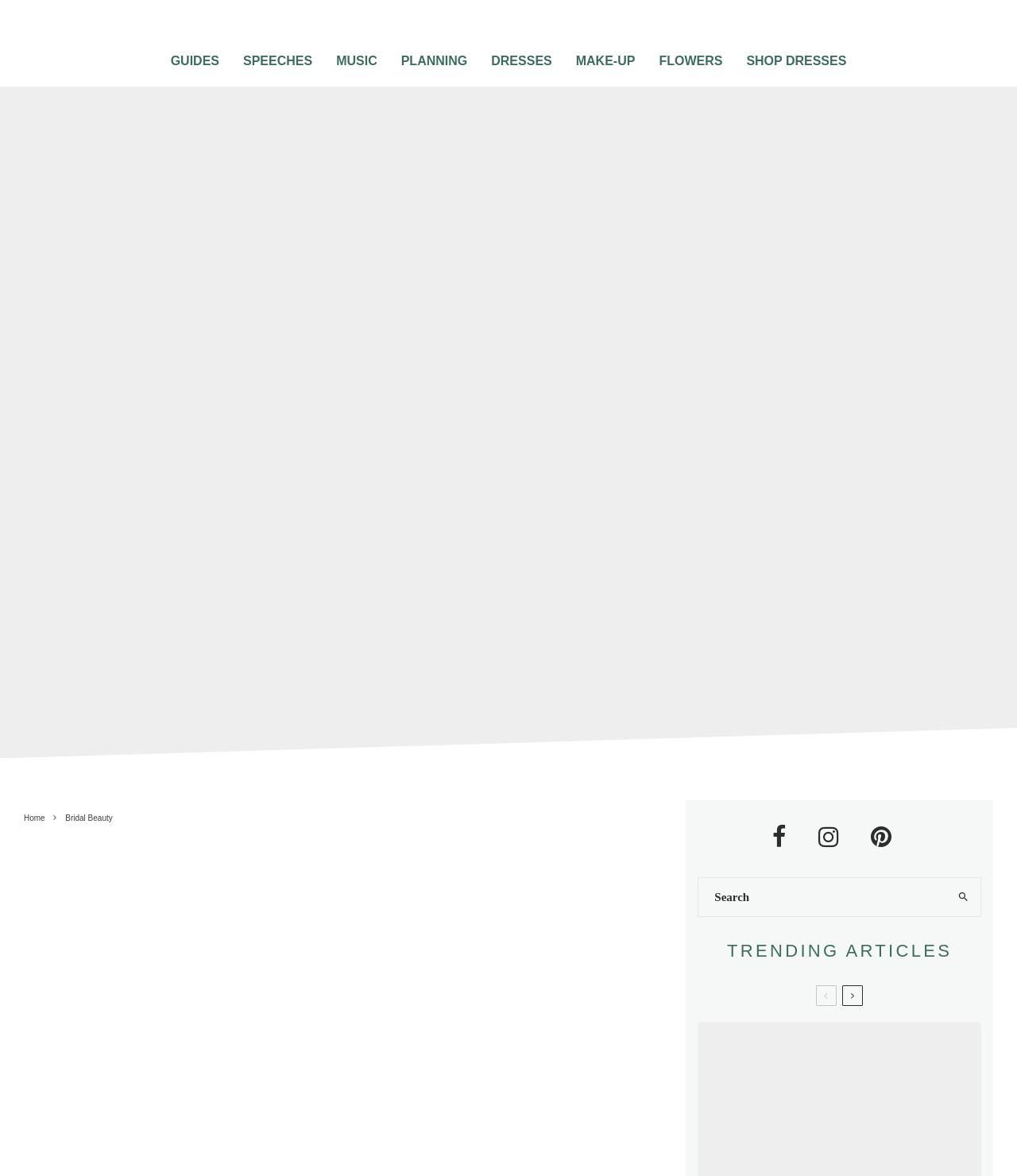Use the information in the screenshot to answer the question comprehensively: What is the purpose of the search box?

The question can be answered by looking at the search box and the button next to it, which is labeled 'search'. This indicates that the search box is used to search for specific content on the webpage.